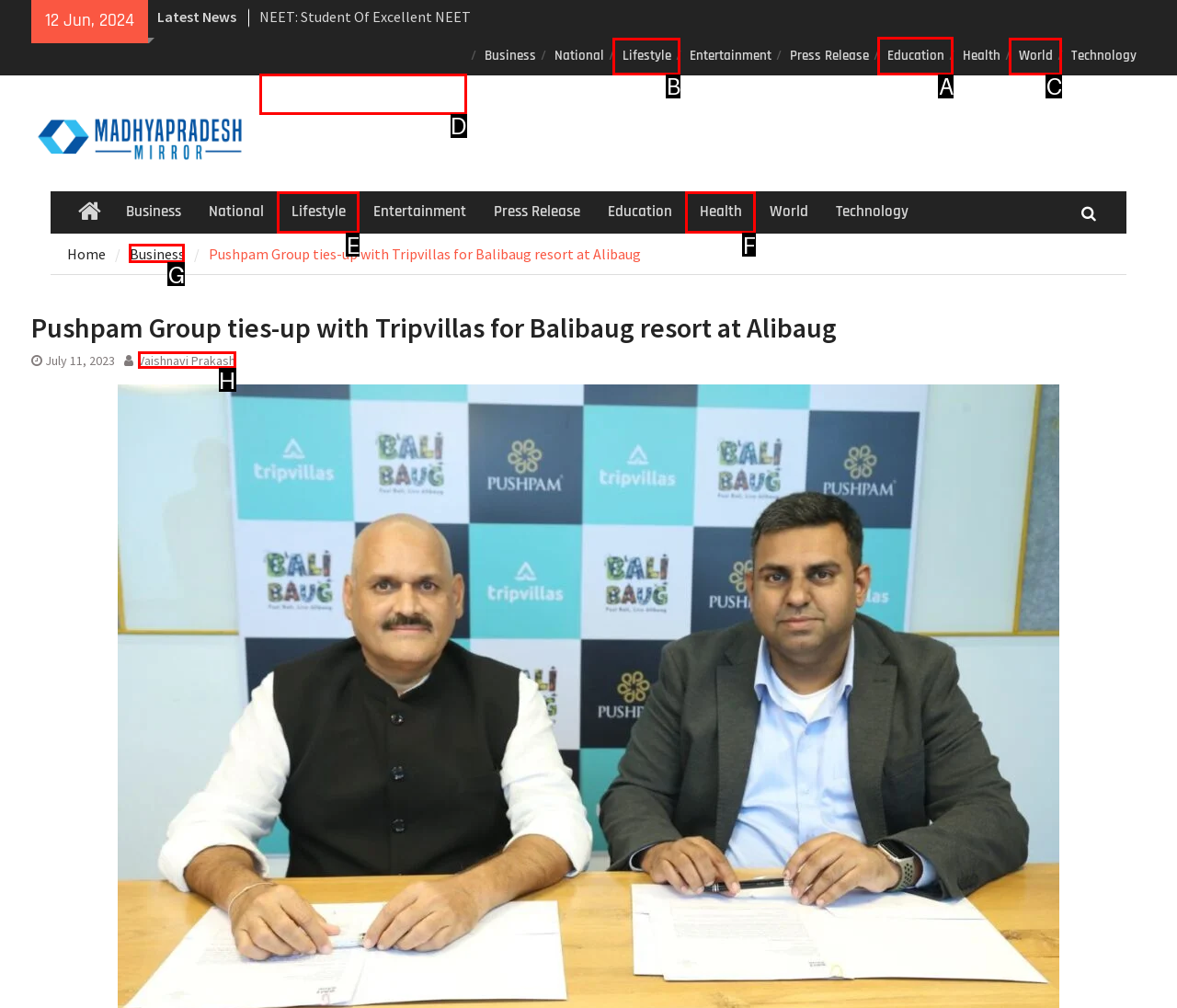Identify which HTML element to click to fulfill the following task: Check the 'Education' section. Provide your response using the letter of the correct choice.

A